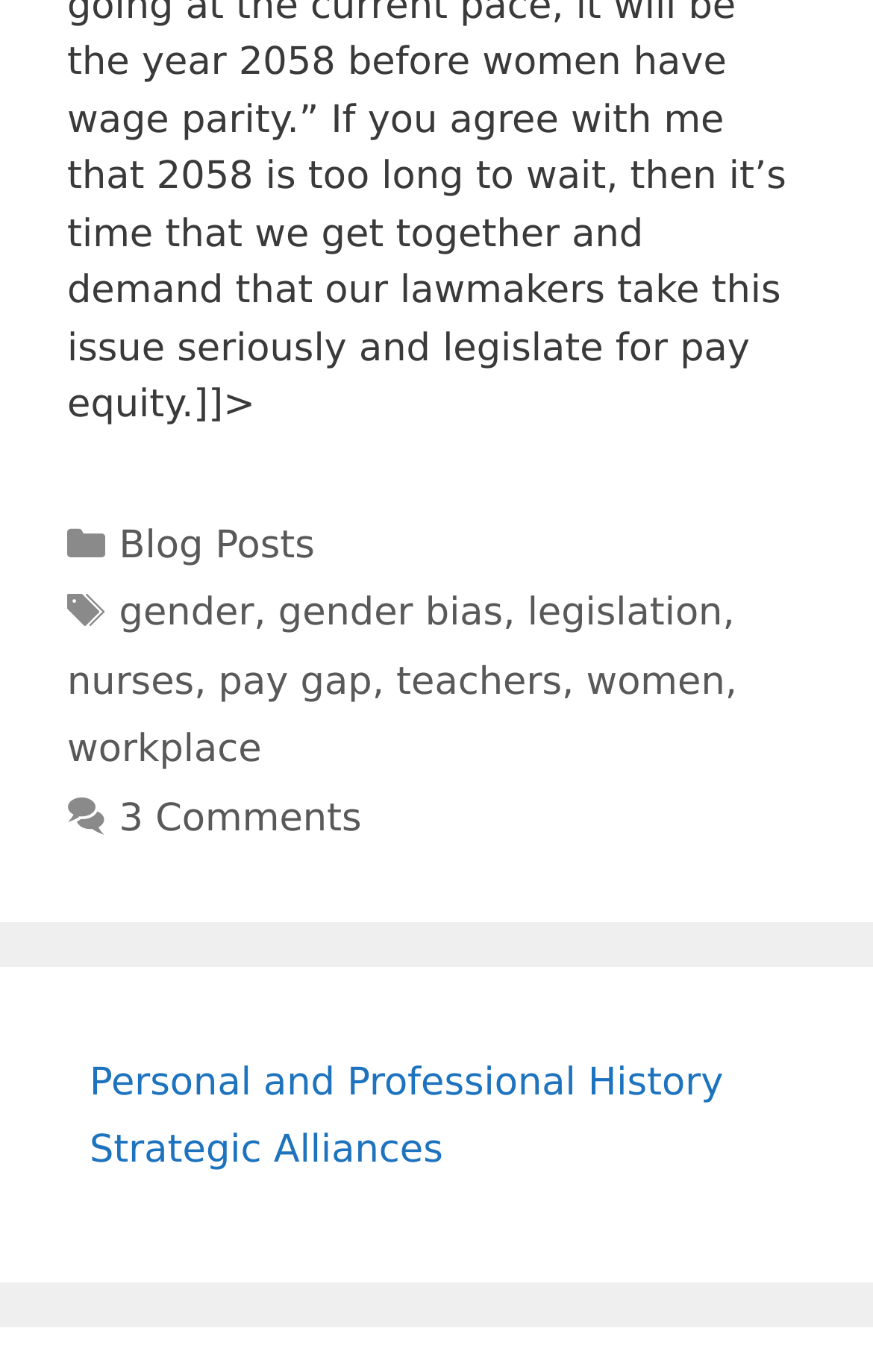How many comments are there on this post?
Look at the screenshot and respond with one word or a short phrase.

3